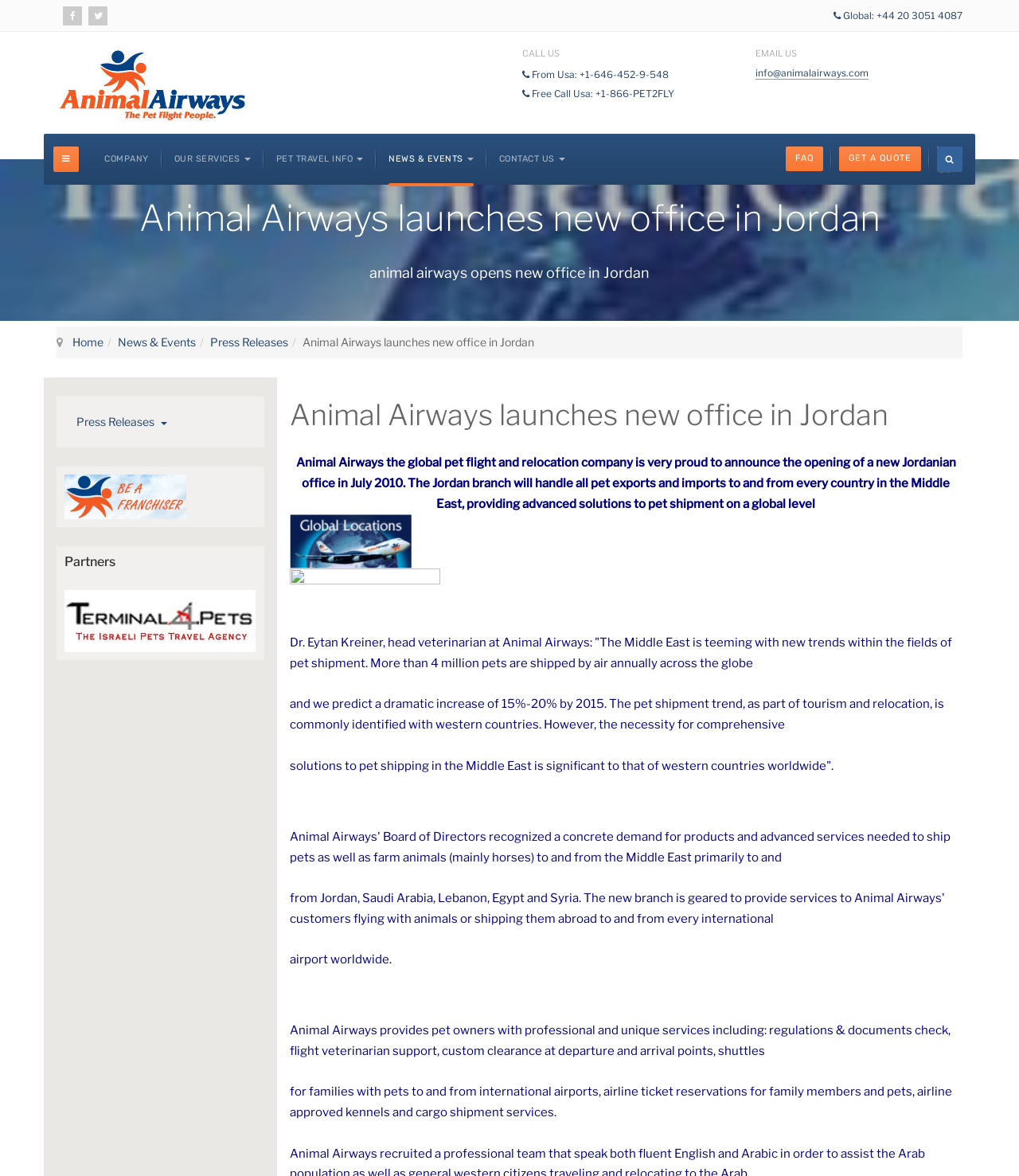Reply to the question below using a single word or brief phrase:
What is the email address for contacting the company?

info@animalairways.com